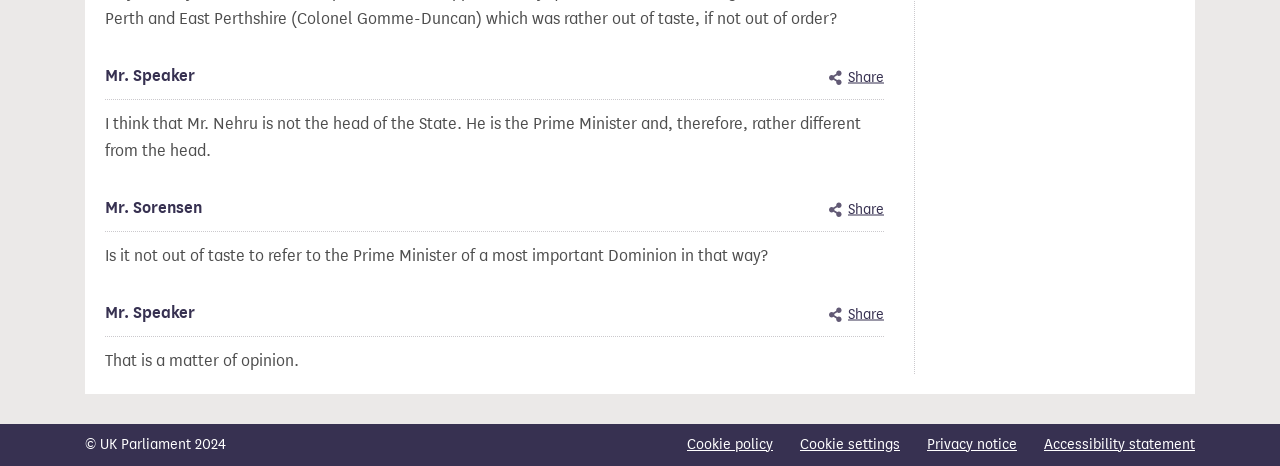Refer to the image and provide an in-depth answer to the question: 
What is the copyright year of the UK Parliament?

The question is answered by analyzing the StaticText element with OCR text '© UK Parliament 2024' which indicates the copyright year of the UK Parliament.